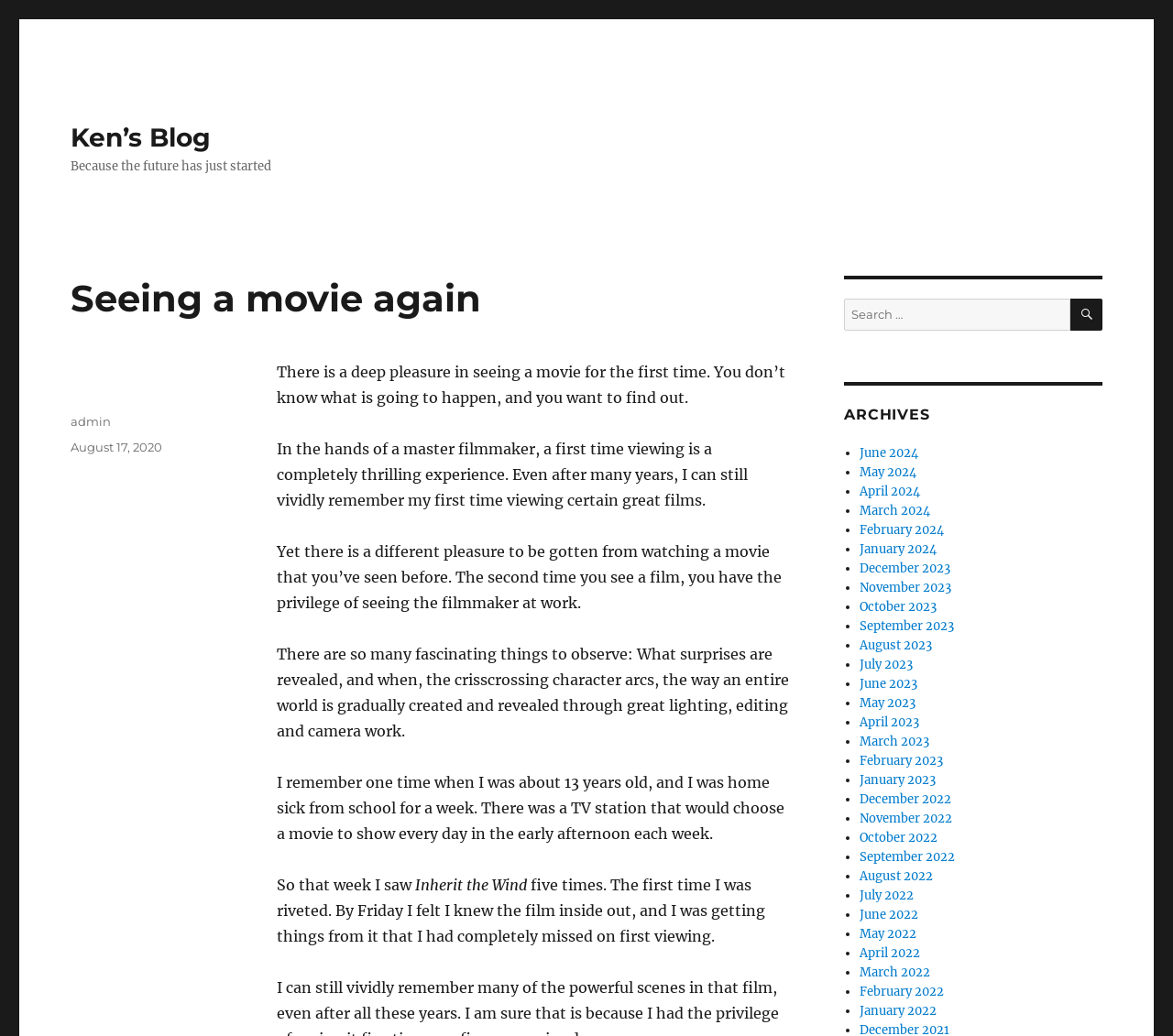Please specify the bounding box coordinates of the element that should be clicked to execute the given instruction: 'Click on the 'August 17, 2020' link'. Ensure the coordinates are four float numbers between 0 and 1, expressed as [left, top, right, bottom].

[0.06, 0.424, 0.138, 0.439]